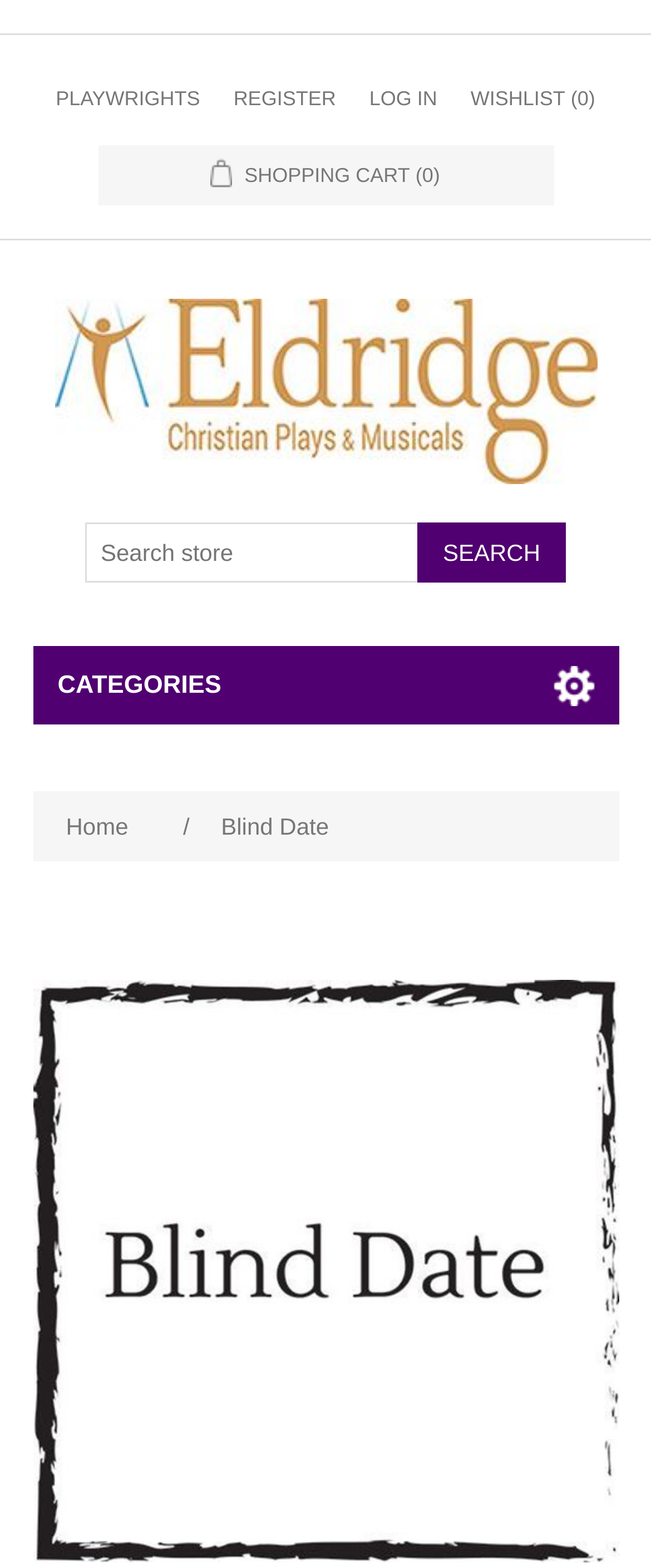How many links are in the top navigation bar?
Refer to the image and provide a concise answer in one word or phrase.

5